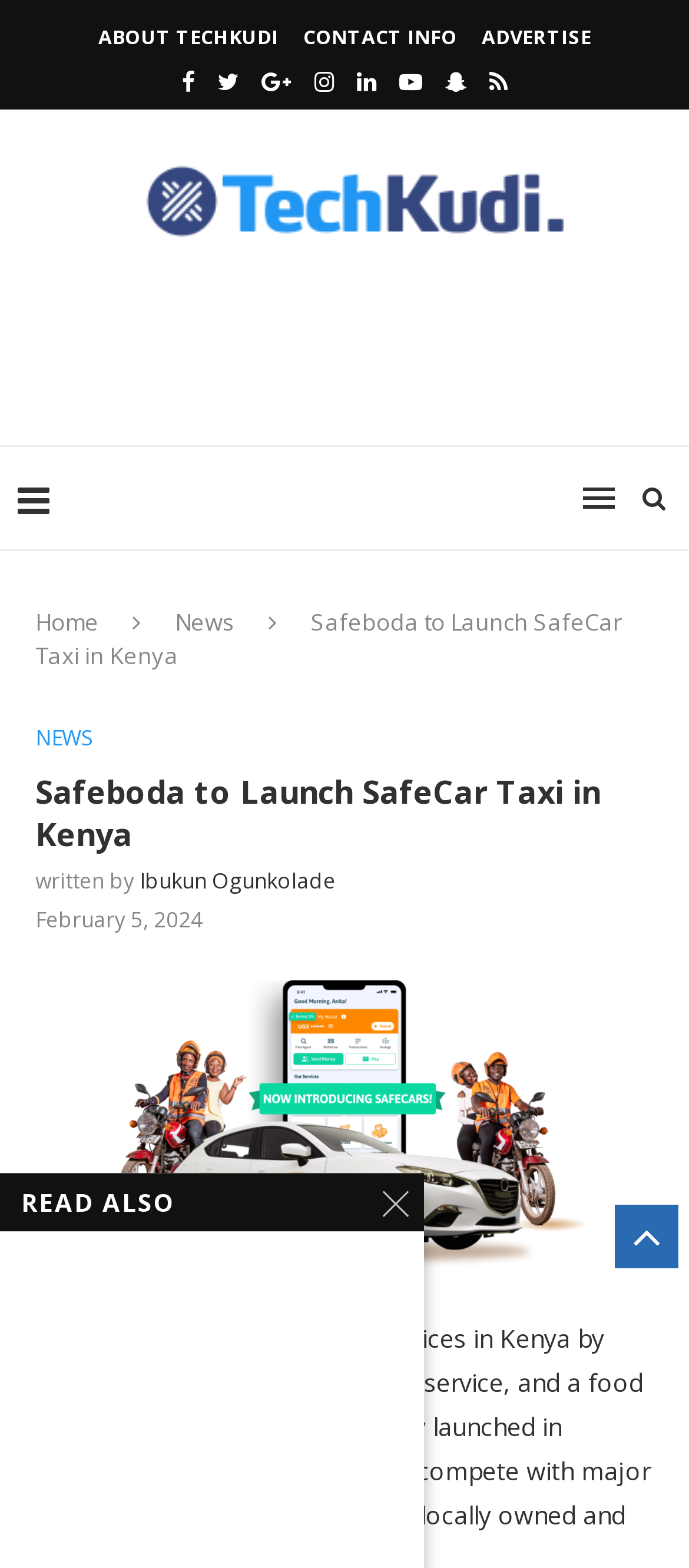Please determine the bounding box coordinates of the clickable area required to carry out the following instruction: "Click on NEWS". The coordinates must be four float numbers between 0 and 1, represented as [left, top, right, bottom].

[0.254, 0.386, 0.341, 0.406]